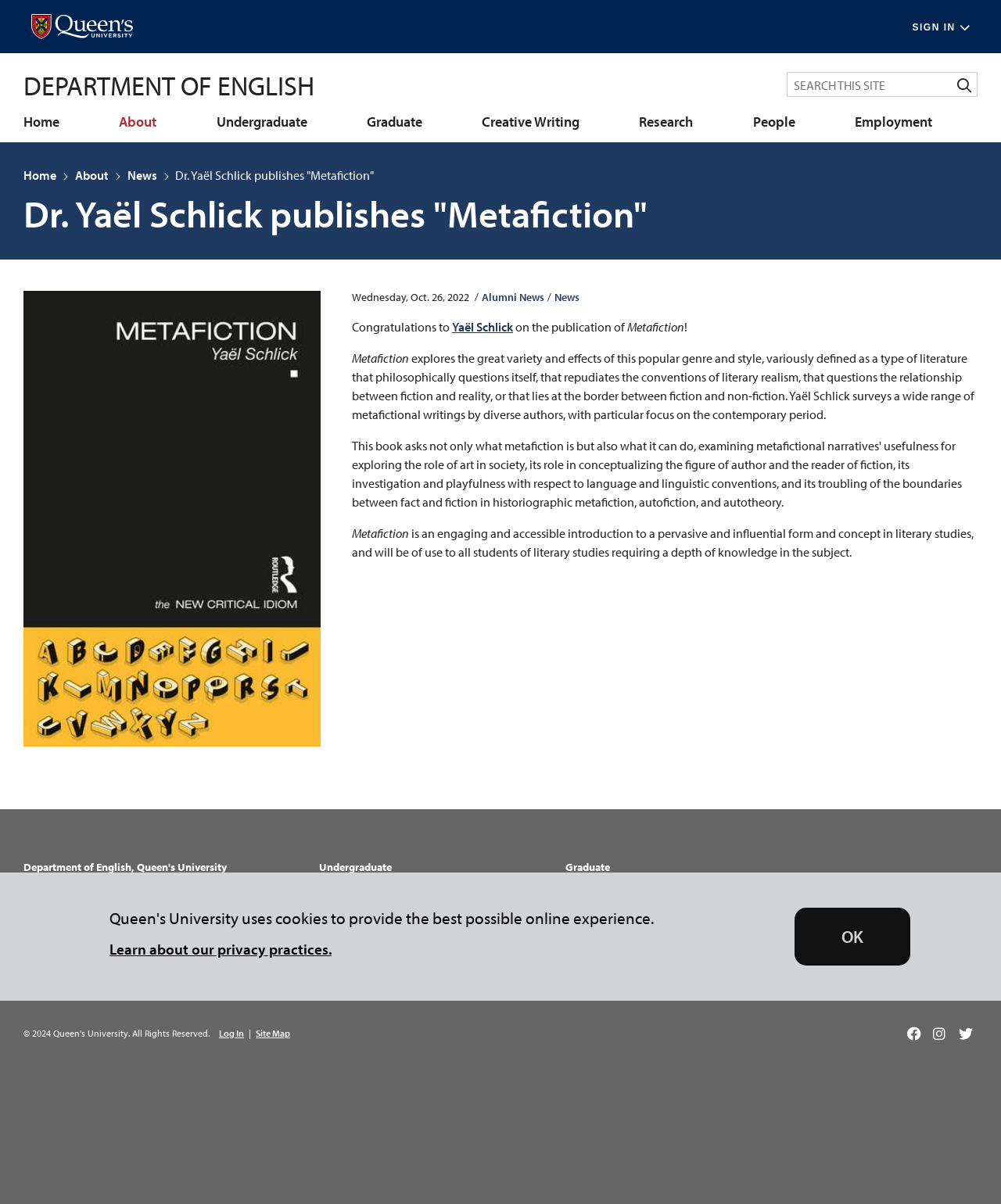What is the telephone number of the Department of English?
Please elaborate on the answer to the question with detailed information.

The webpage provides the telephone number of the Department of English, which is (613) 533-2153.